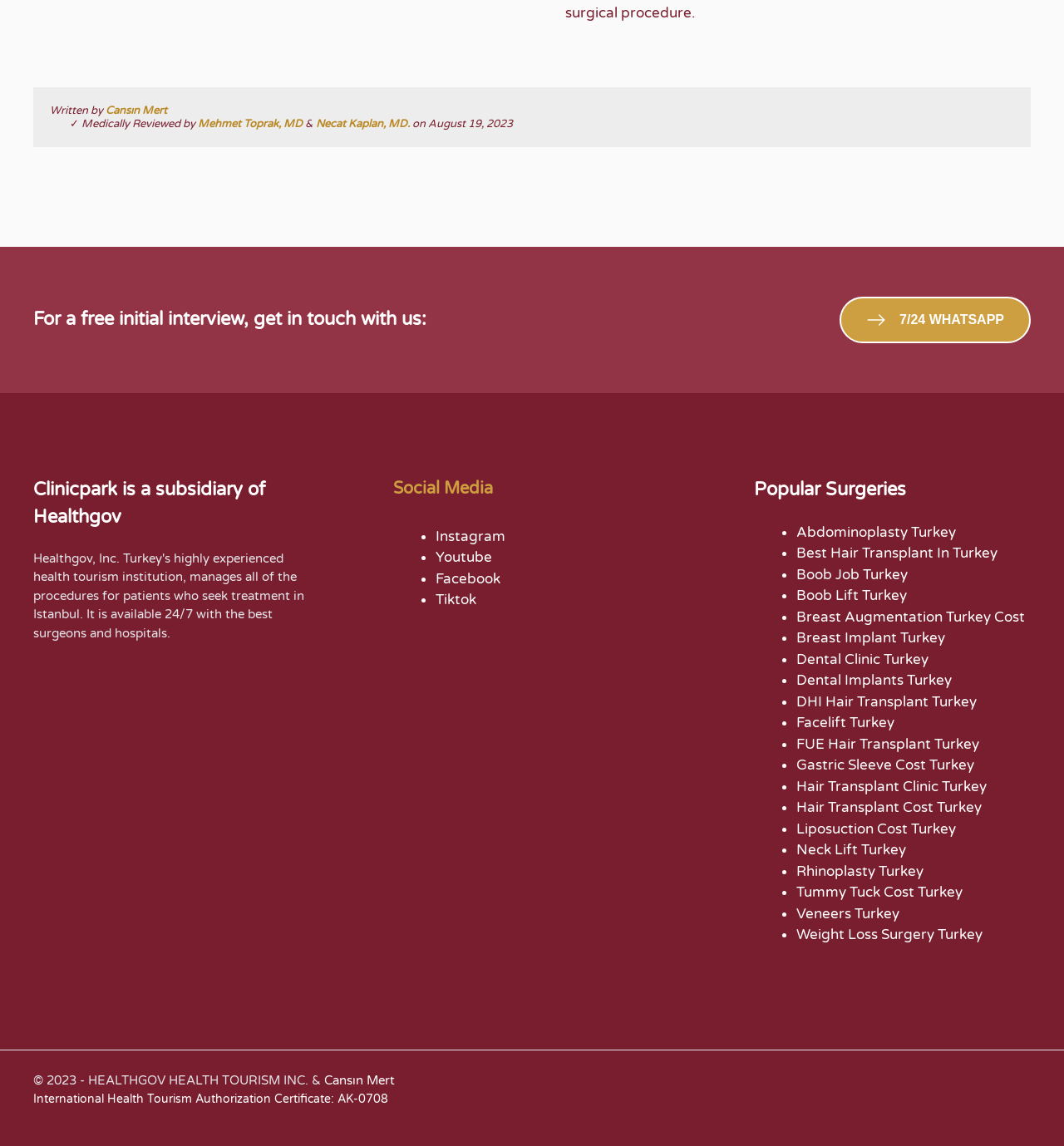Find the bounding box coordinates for the HTML element specified by: "Best Hair Transplant In Turkey".

[0.748, 0.475, 0.937, 0.49]